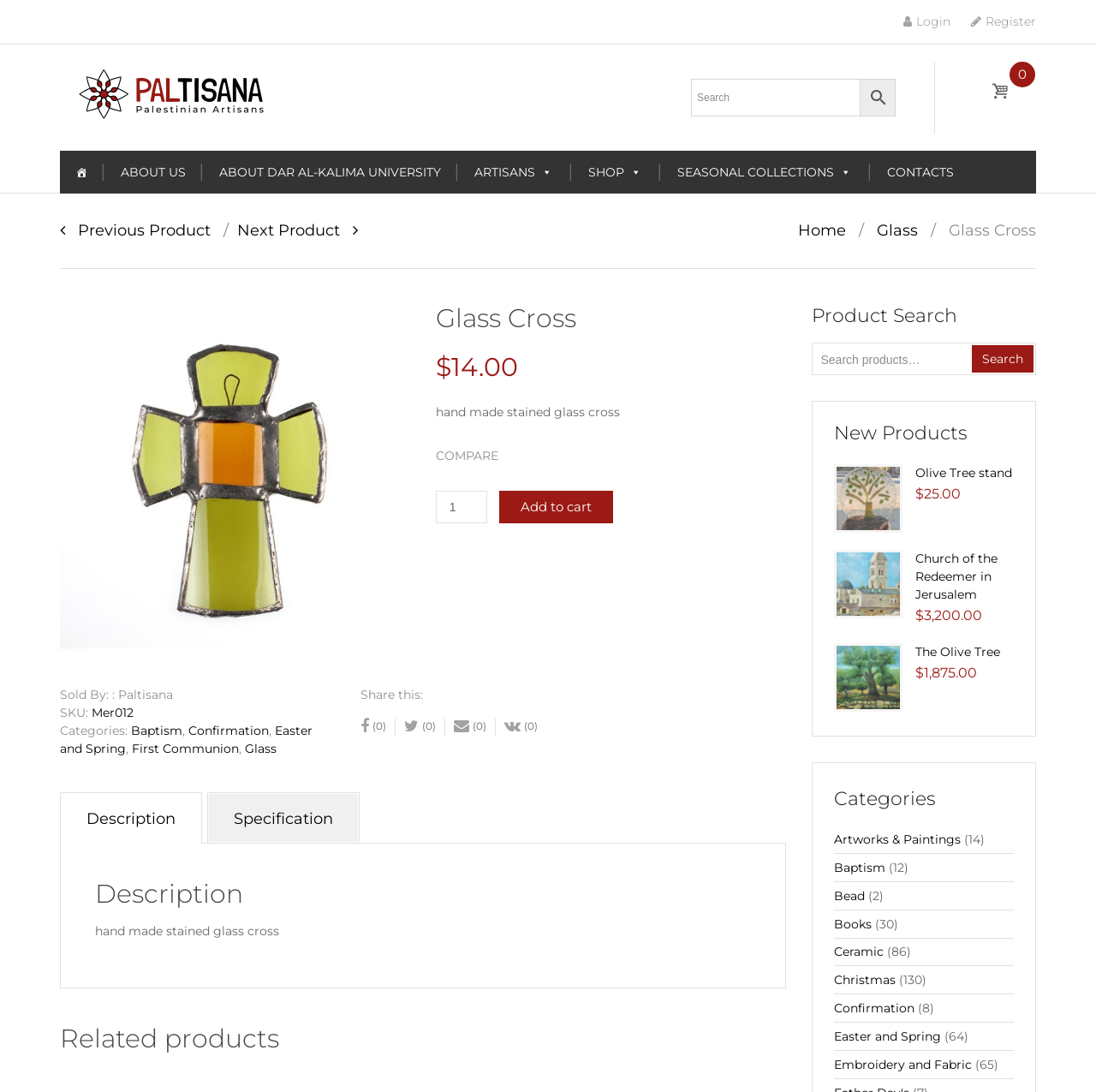Using the elements shown in the image, answer the question comprehensively: What is the function of the button 'Add to cart'?

The button 'Add to cart' is located in the product description section, and its function is to add the product to the user's cart when clicked.